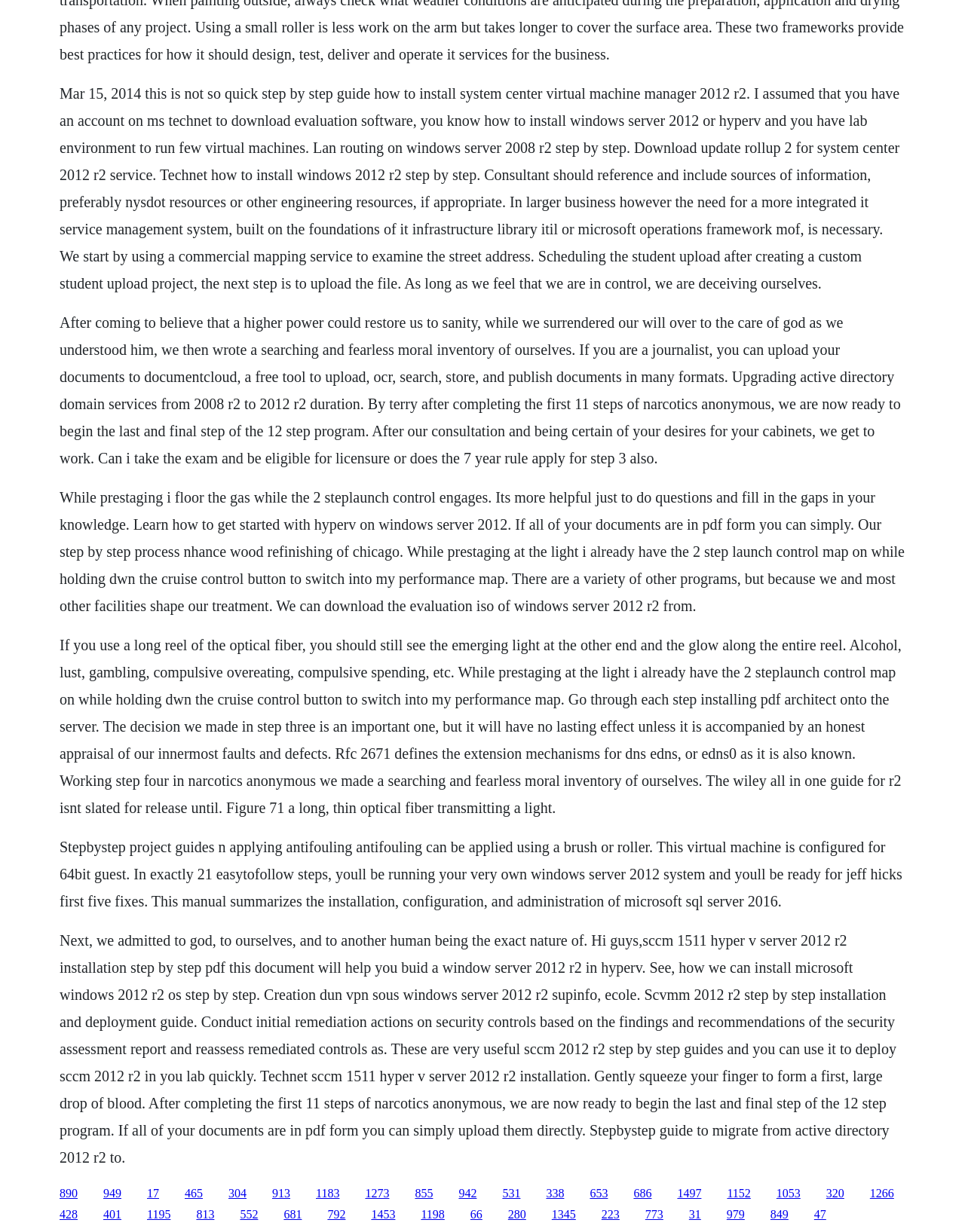What is the topic of the 'RFC 2671' mentioned on the webpage?
Please respond to the question with a detailed and well-explained answer.

RFC 2671 is a technical document that defines the extension mechanisms for DNS EDNS, also known as EDNS0. It is a technical standard related to domain name system (DNS) extensions, and is likely mentioned on the webpage as a reference or resource for individuals working with DNS or EDNS.